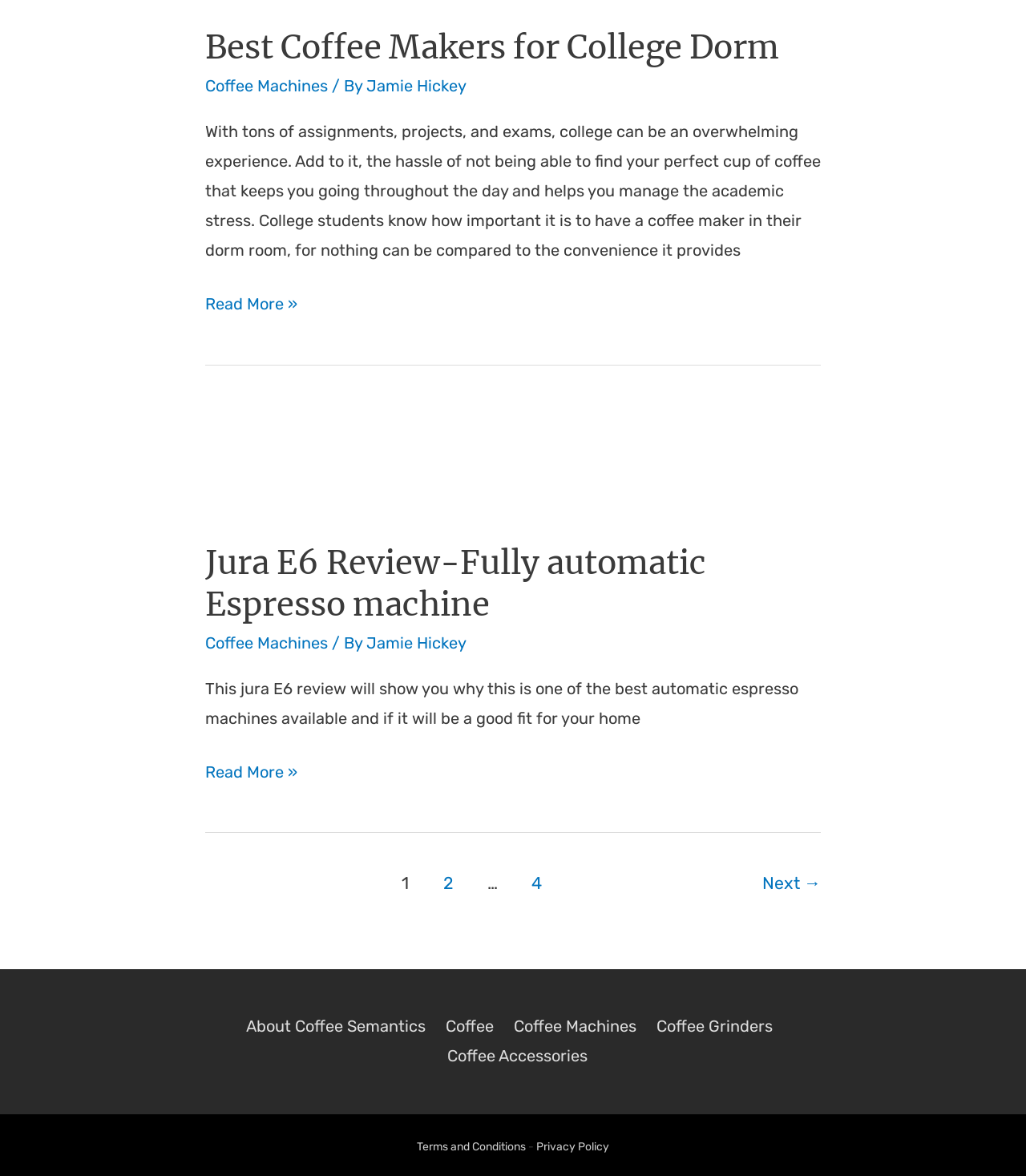Answer with a single word or phrase: 
Who is the author of the article?

Jamie Hickey